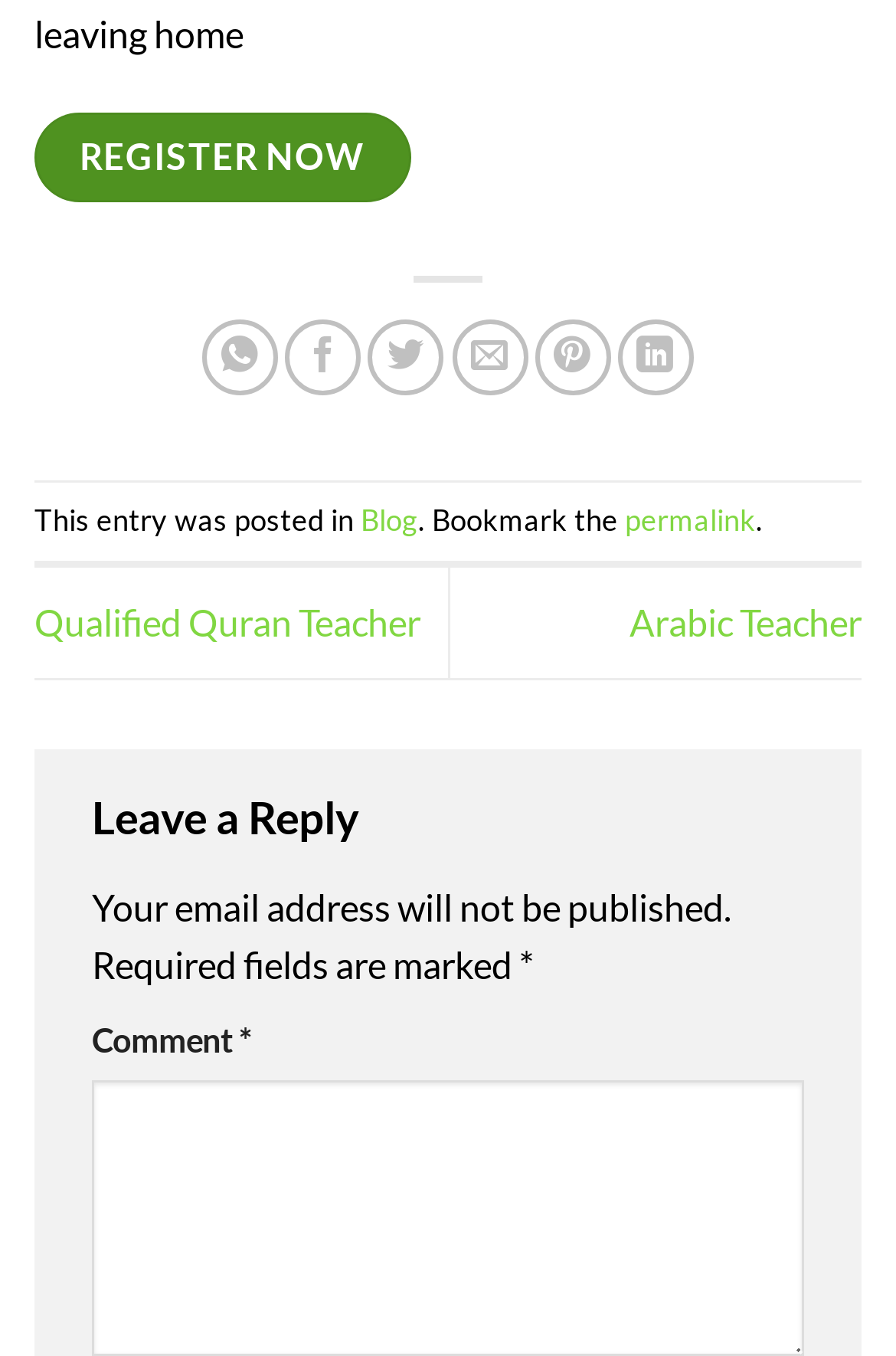Use a single word or phrase to answer the question:
What is the text of the first link?

REGISTER NOW